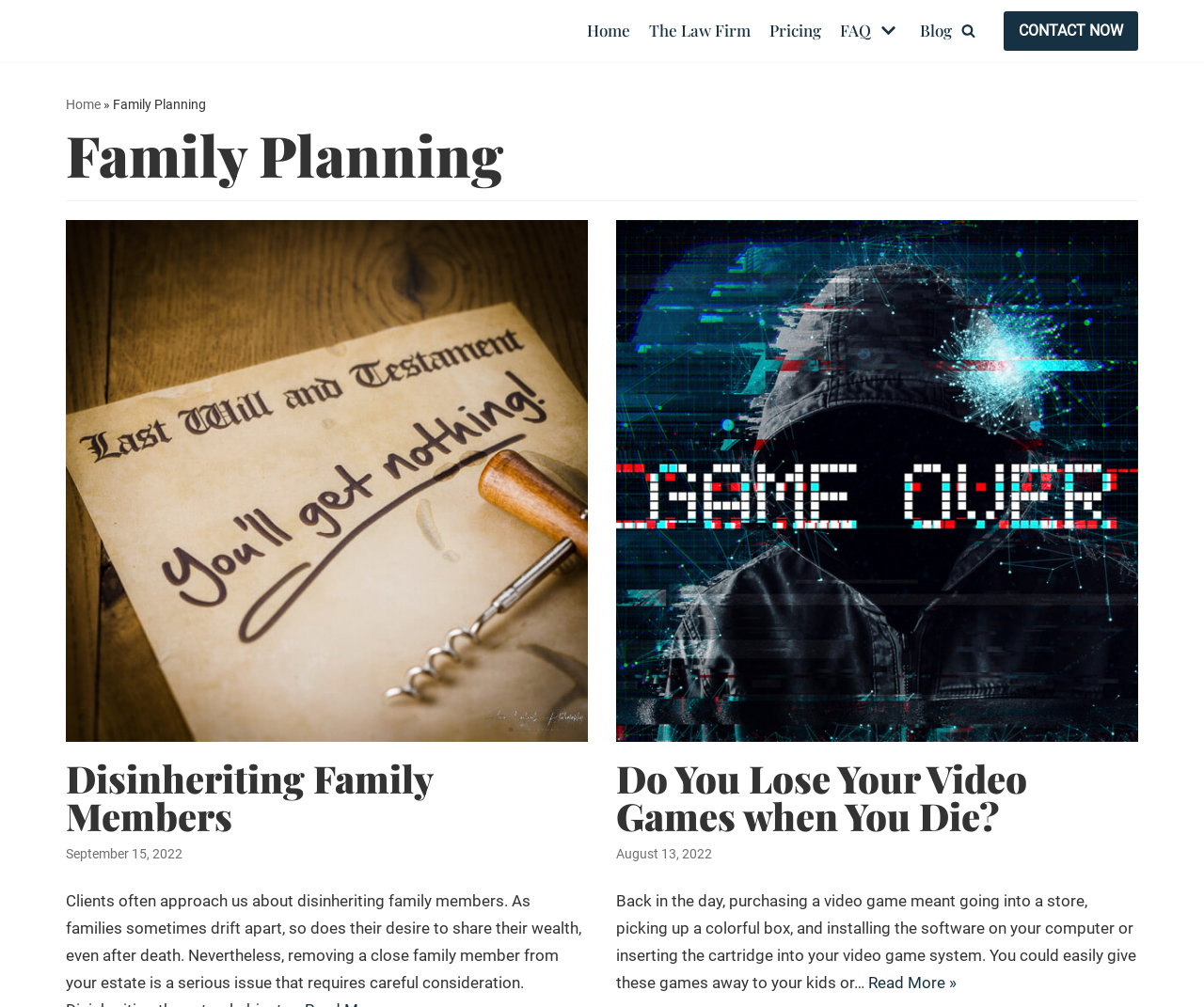Using the element description: "Home", determine the bounding box coordinates. The coordinates should be in the format [left, top, right, bottom], with values between 0 and 1.

[0.055, 0.096, 0.084, 0.111]